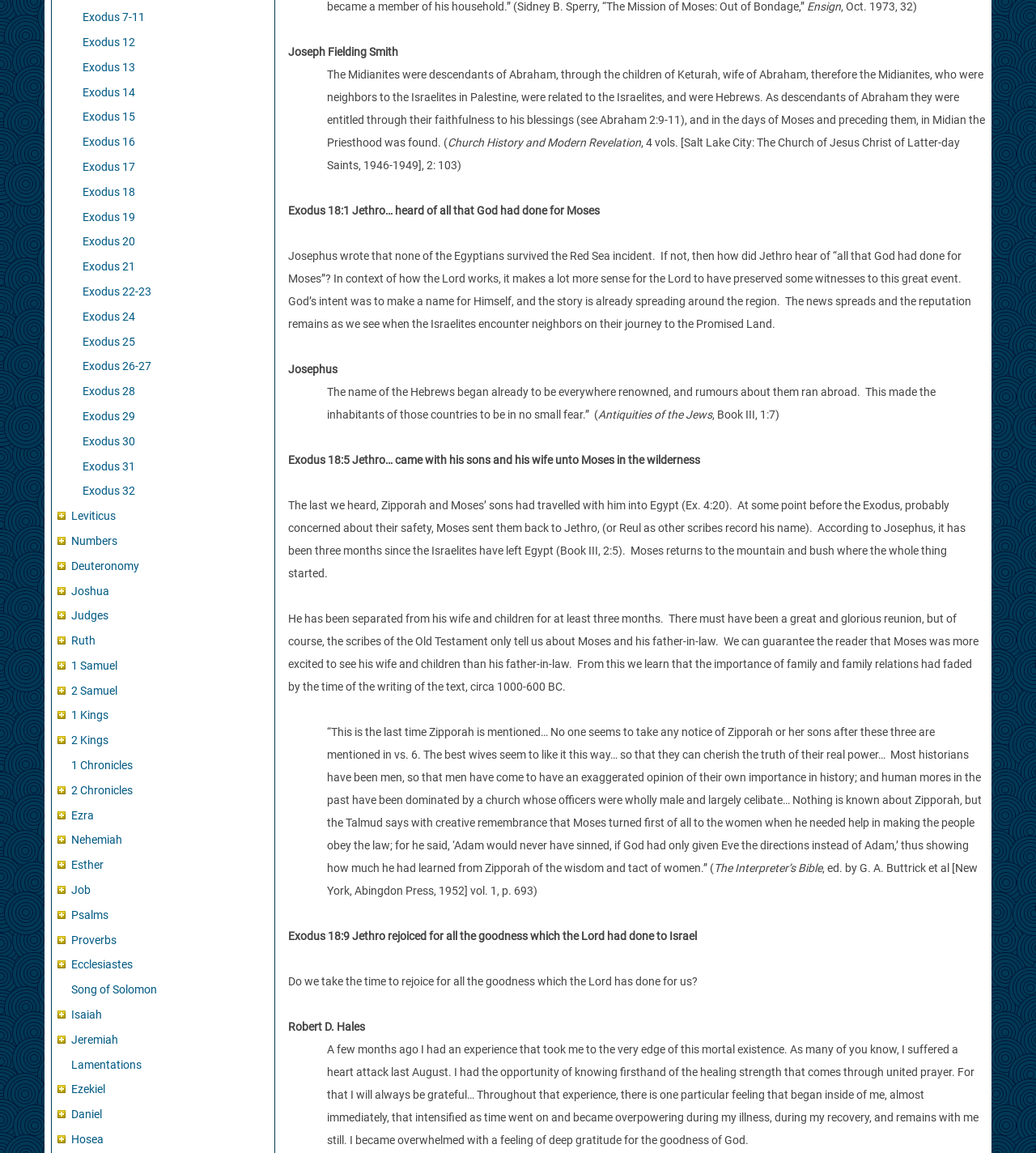Determine the bounding box for the UI element that matches this description: "Song of Solomon".

[0.069, 0.853, 0.152, 0.864]